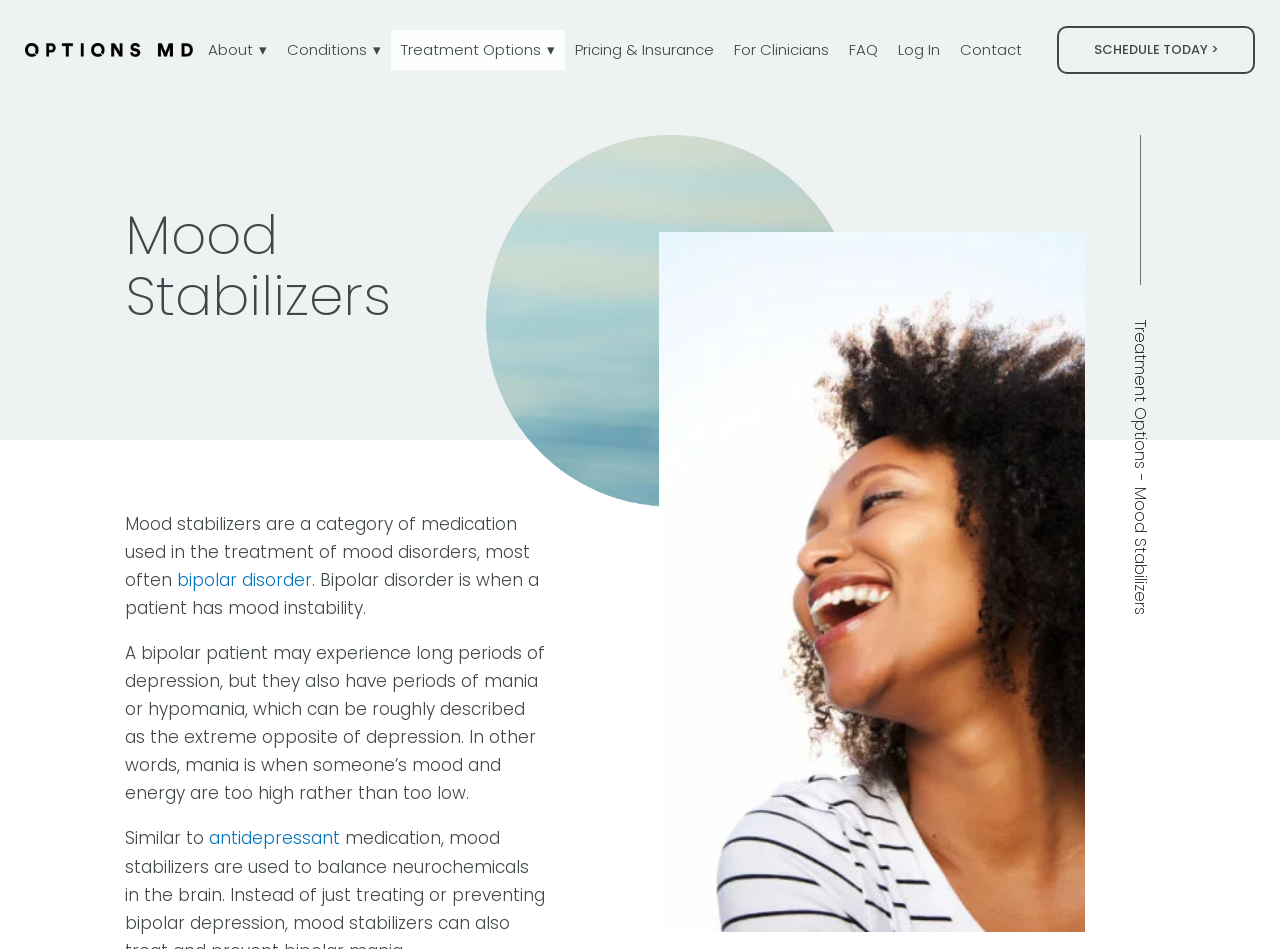Answer the question with a single word or phrase: 
What is the purpose of the 'Treatment Options' menu?

To explore treatment options